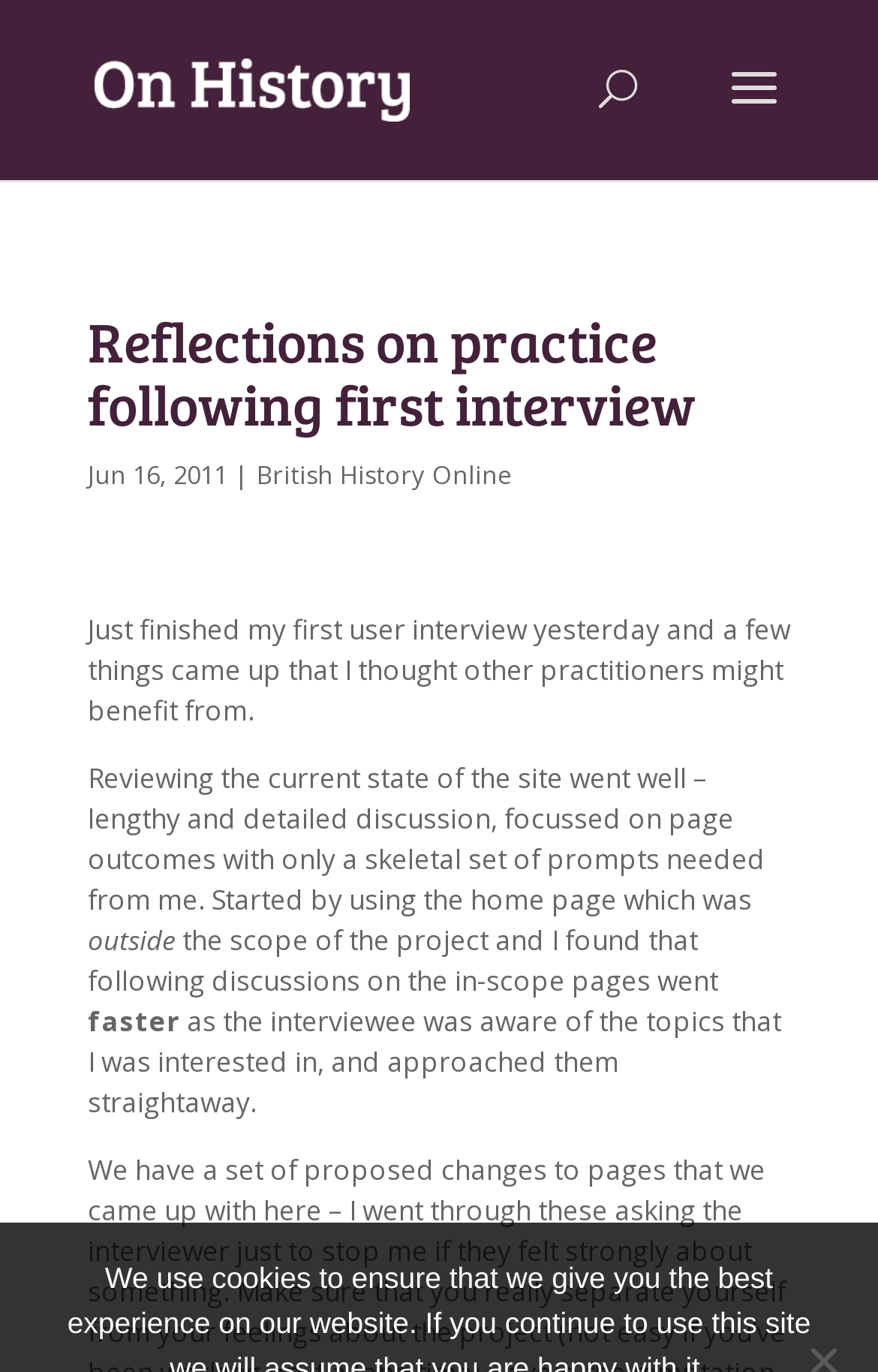Using the information shown in the image, answer the question with as much detail as possible: What is the date of the reflection?

I found the date of the reflection by looking at the static text element that appears below the main heading, which says 'Jun 16, 2011'.